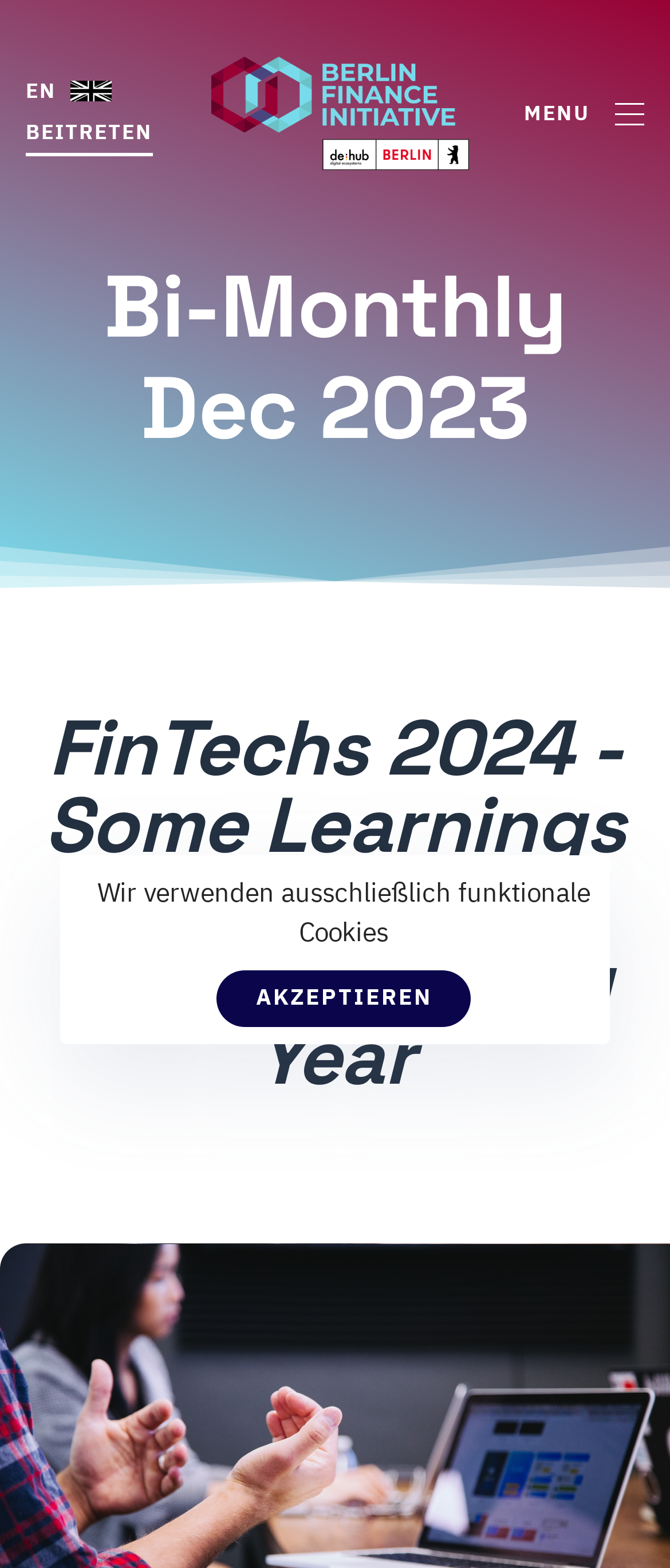Extract the bounding box coordinates for the HTML element that matches this description: "Menu". The coordinates should be four float numbers between 0 and 1, i.e., [left, top, right, bottom].

[0.782, 0.0, 0.962, 0.145]